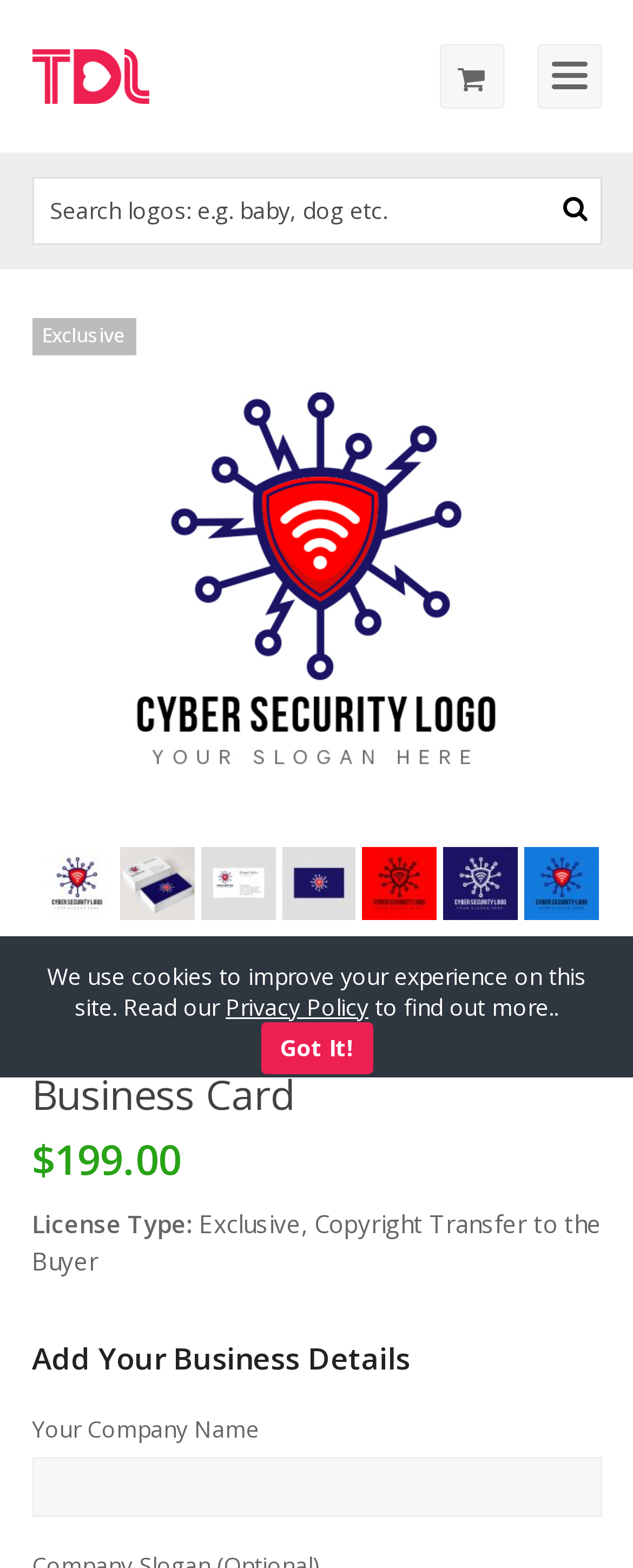Give a full account of the webpage's elements and their arrangement.

This webpage is about a cyber security logo and business card design. At the top left, there is a logo of "The Design Love" with a link to the website. Next to it, there is a shopping cart icon and a toggle button for the mobile menu. 

Below the top navigation, there is a search bar where users can input keywords like "baby" or "dog" to search for logos. The search bar is accompanied by a search button with a magnifying glass icon.

The main content of the page is a cyber security logo design, which is displayed prominently in the middle of the page. The logo is surrounded by various business card mockups, including a front and back design, a startup logo, a pre-designed logo, and a stock logo. 

Above the logo, there is a heading that reads "Cyber Security Logo & Business Card". Below the logo, there is a price tag of $199.00, along with a license type description that explains the exclusive copyright transfer to the buyer.

Further down the page, there is a section titled "Add Your Business Details", where users can input their company name in a text field. 

At the bottom of the page, there is a notice about the use of cookies, with a link to the privacy policy and a "Got It!" button to acknowledge the notice.